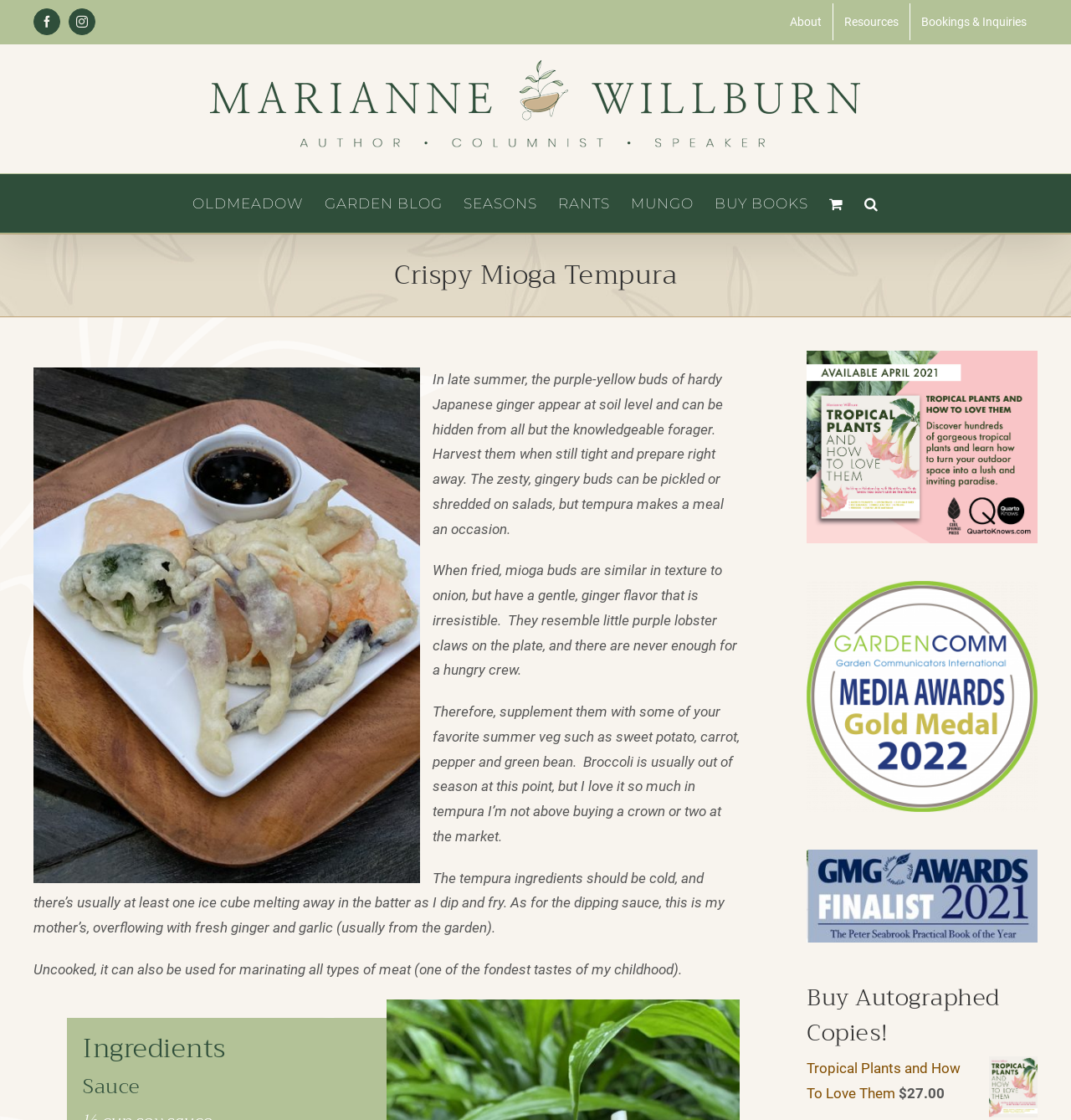What is the price of the autographed book?
Answer with a single word or short phrase according to what you see in the image.

$27.00